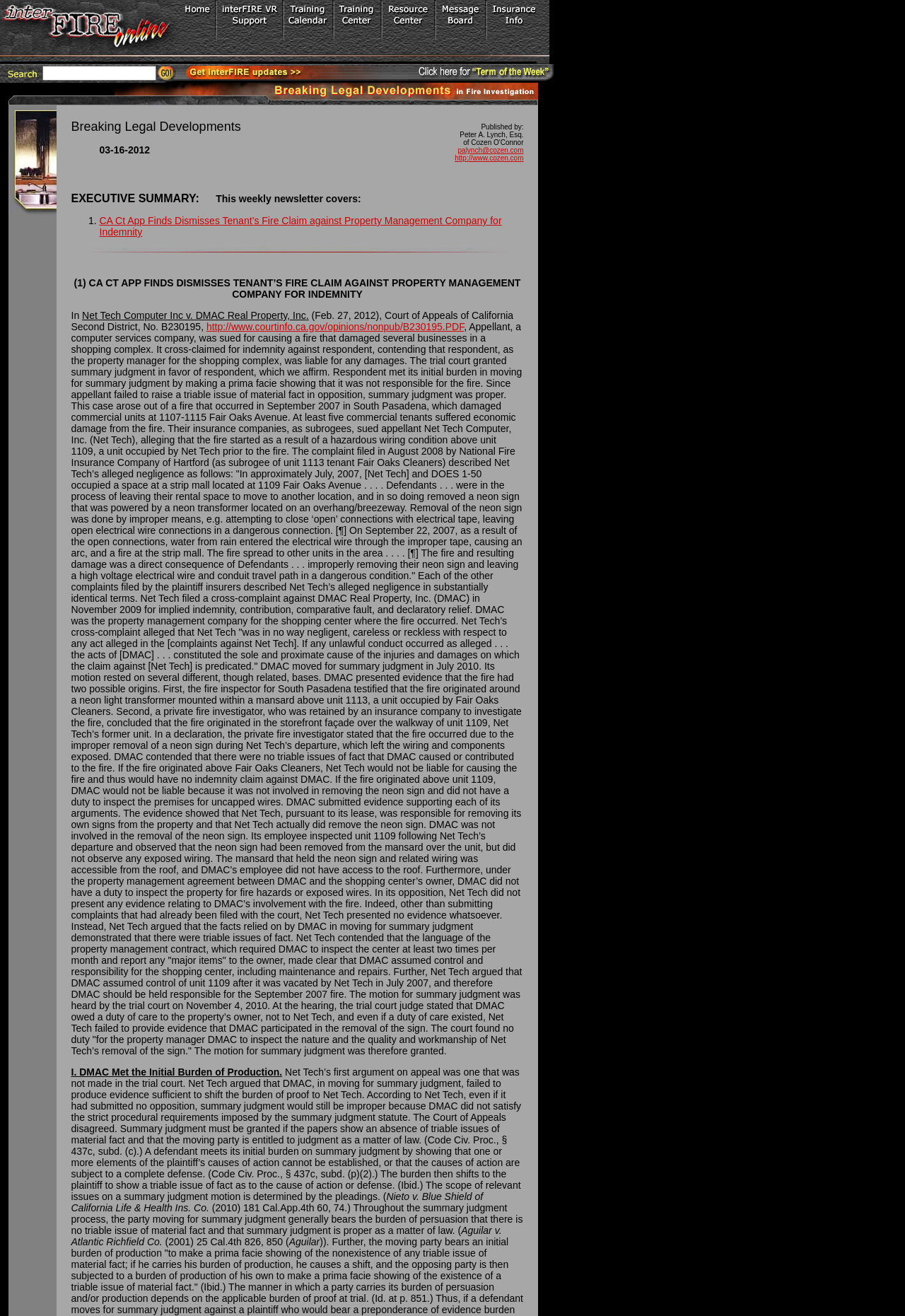From the webpage screenshot, identify the region described by alt="interFIRE Home" name="homenavigation_r1_c1". Provide the bounding box coordinates as (top-left x, top-left y, bottom-right x, bottom-right y), with each value being a floating point number between 0 and 1.

[0.0, 0.037, 0.136, 0.045]